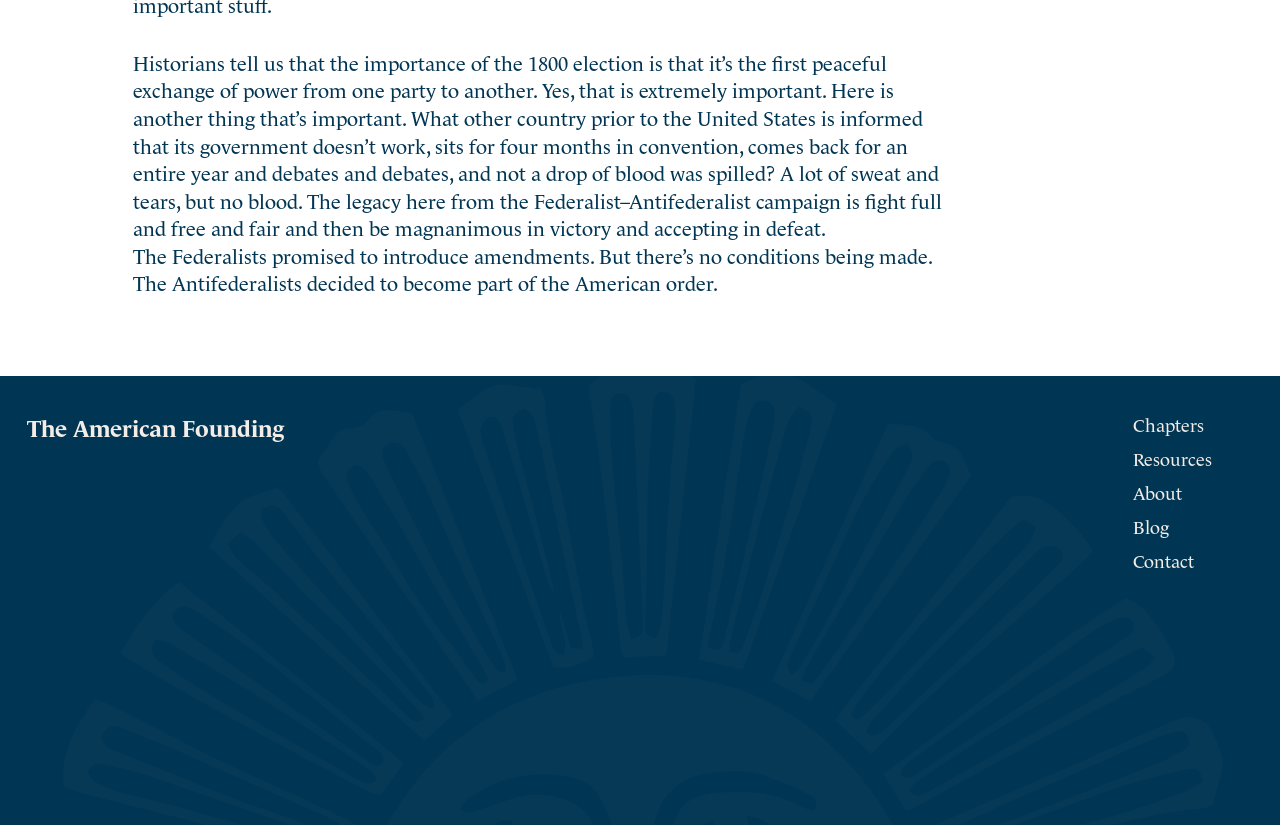Based on the image, please elaborate on the answer to the following question:
What is the topic of the text?

The topic of the text is the 1800 election, which is mentioned in the first sentence of the StaticText element with the ID 193. The text discusses the importance of this election in American history.